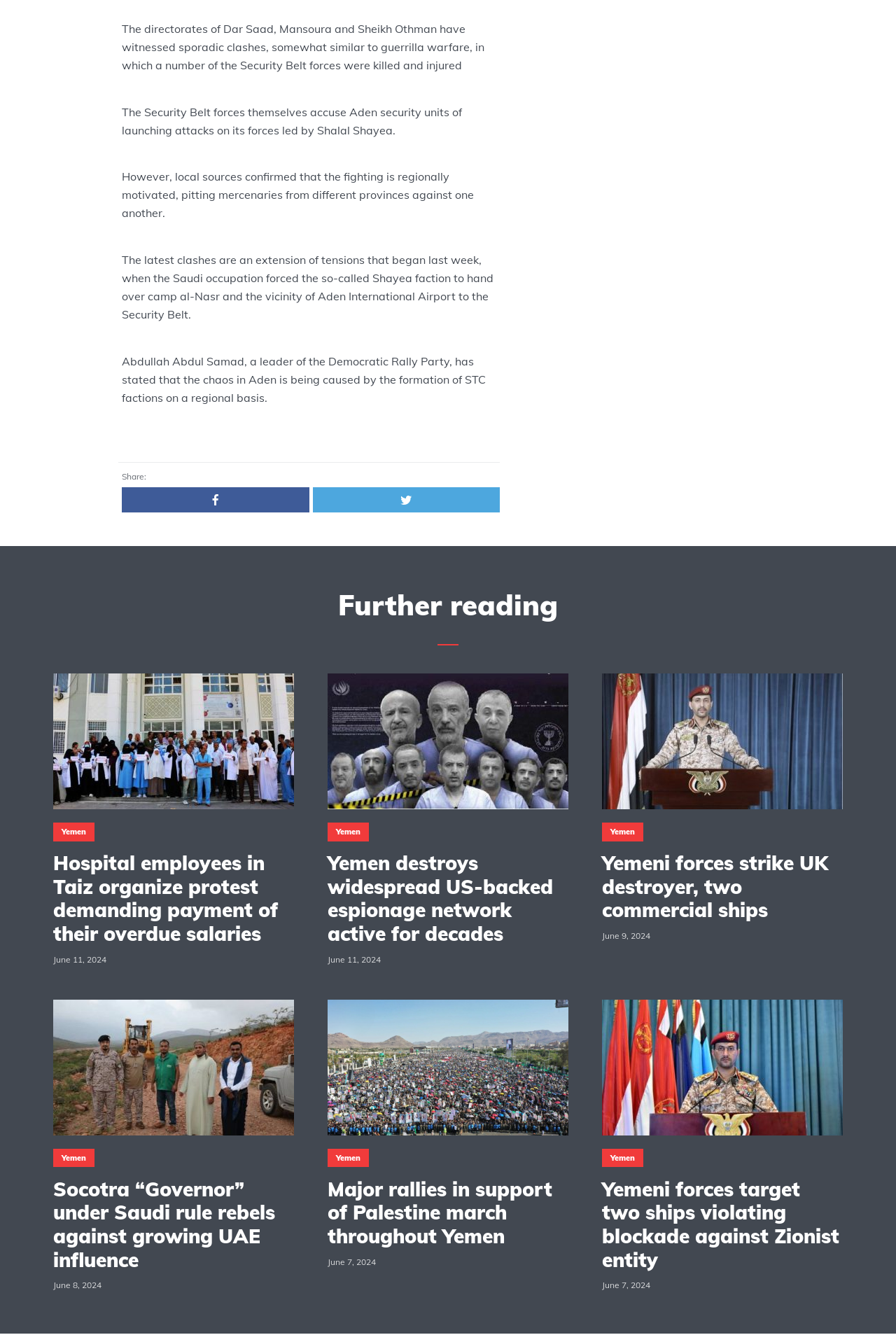Identify the bounding box coordinates of the part that should be clicked to carry out this instruction: "Read further reading".

[0.059, 0.438, 0.941, 0.481]